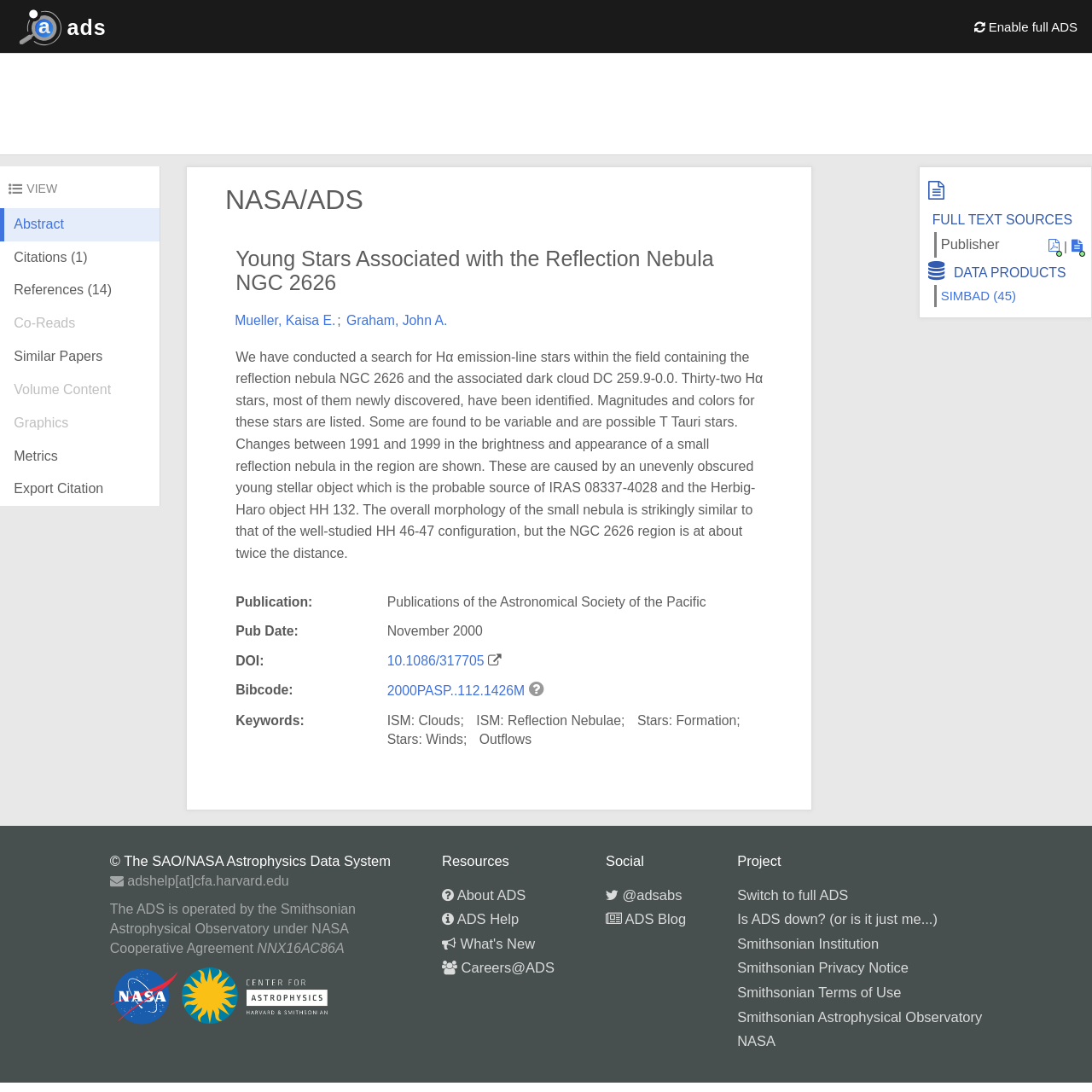Locate the bounding box coordinates of the element I should click to achieve the following instruction: "Enable full ADS".

[0.879, 0.008, 0.999, 0.041]